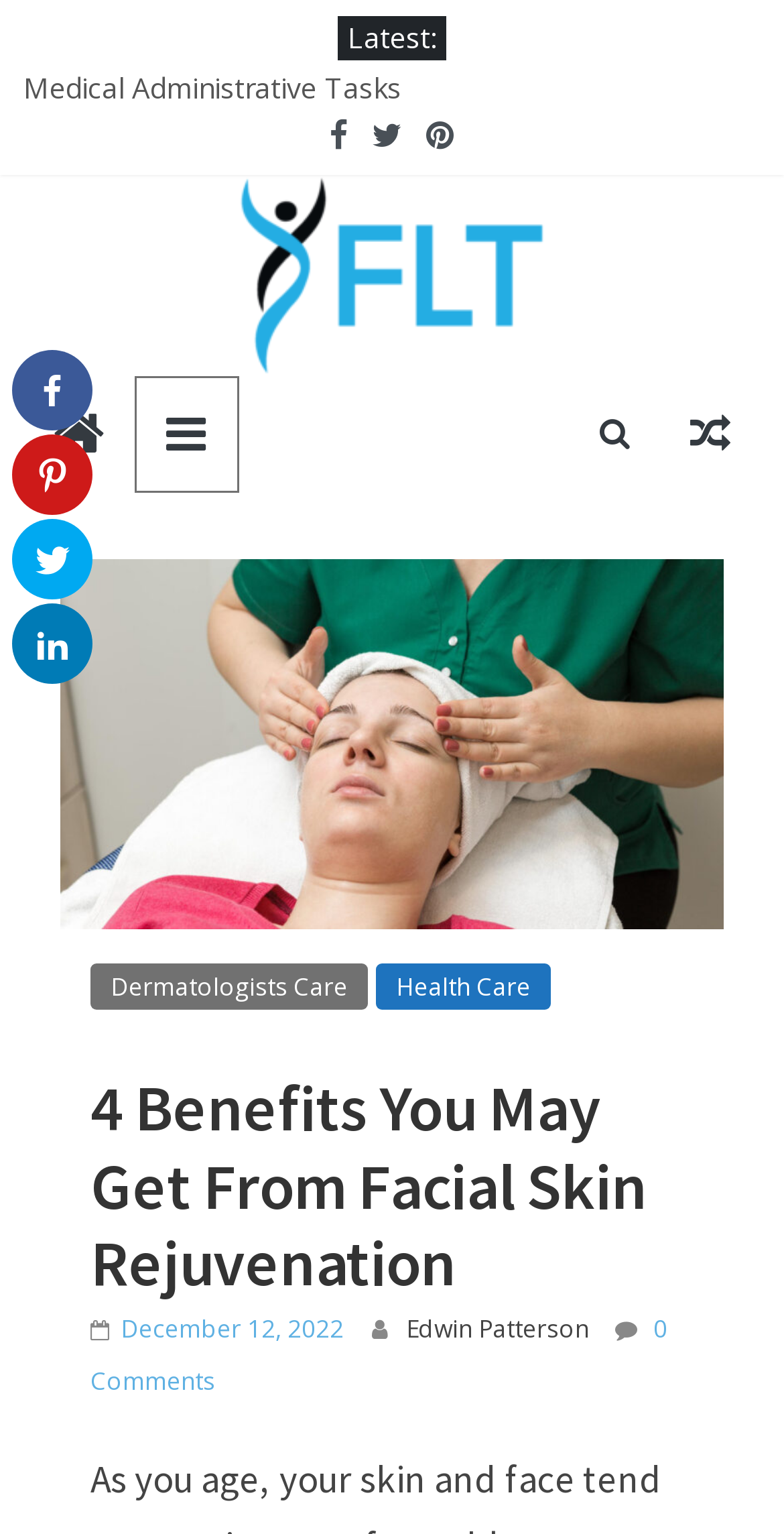Identify the bounding box coordinates of the clickable region necessary to fulfill the following instruction: "Check the comments on the article". The bounding box coordinates should be four float numbers between 0 and 1, i.e., [left, top, right, bottom].

[0.115, 0.855, 0.851, 0.911]